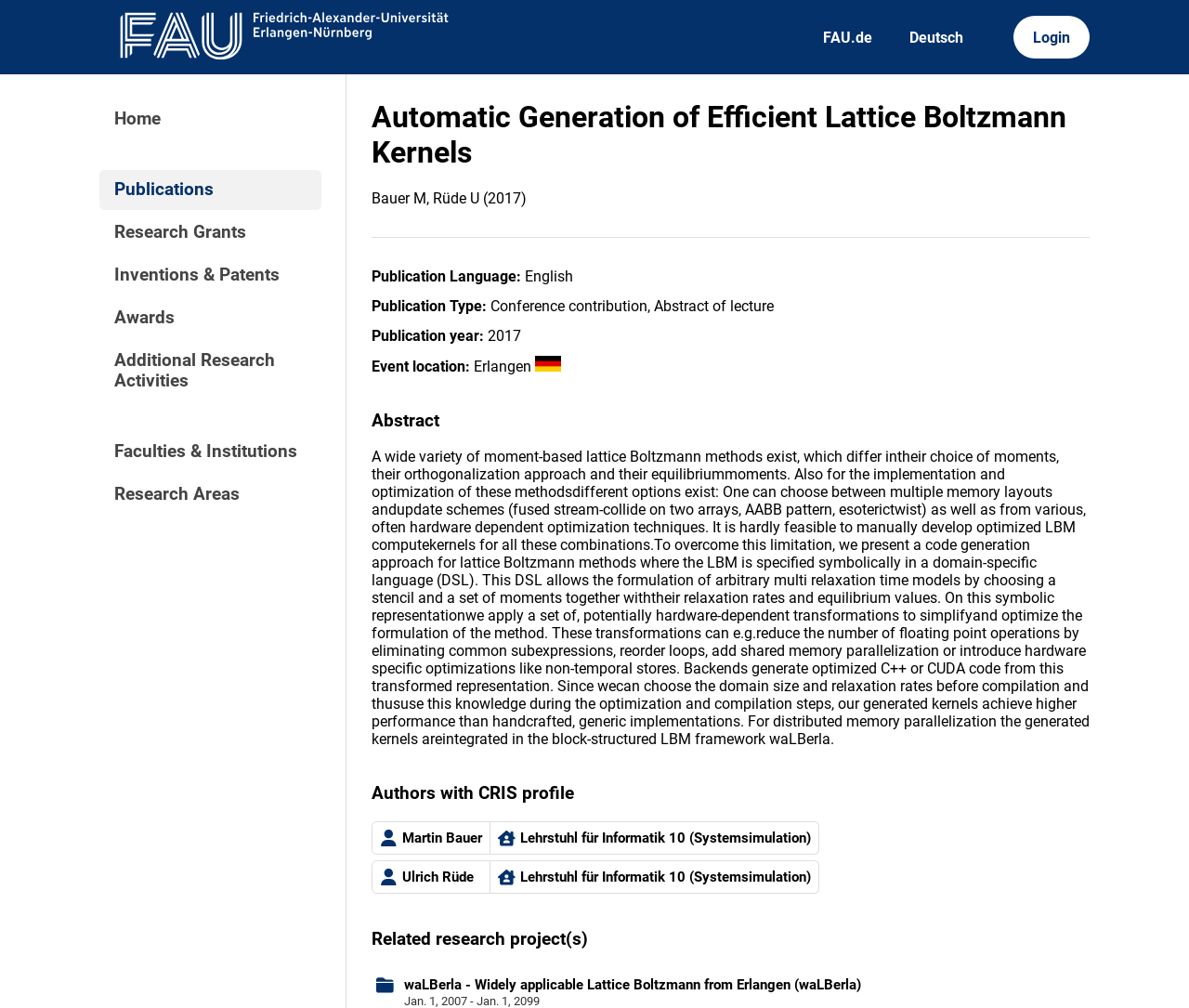Please reply to the following question with a single word or a short phrase:
What is the event location of the research?

Erlangen